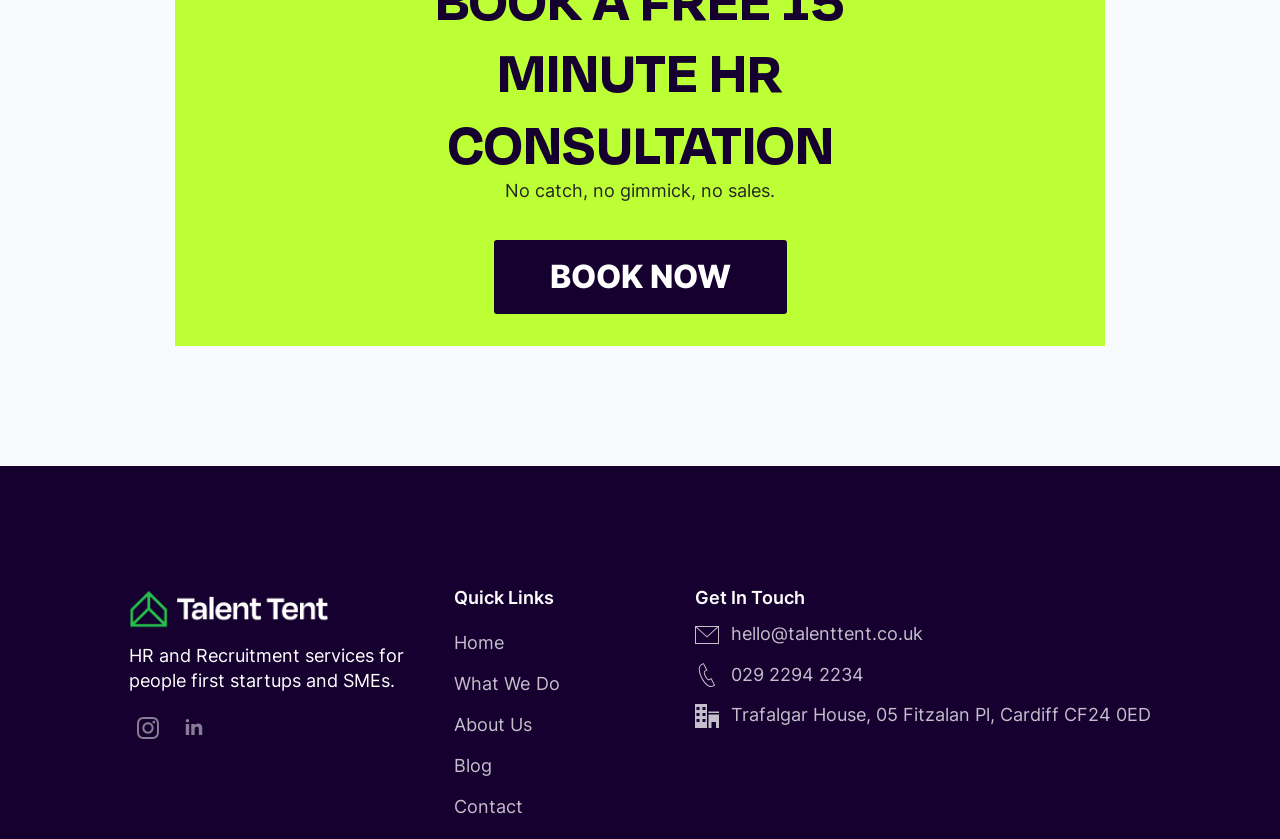Identify and provide the bounding box for the element described by: "Contact".

[0.354, 0.937, 0.543, 0.986]